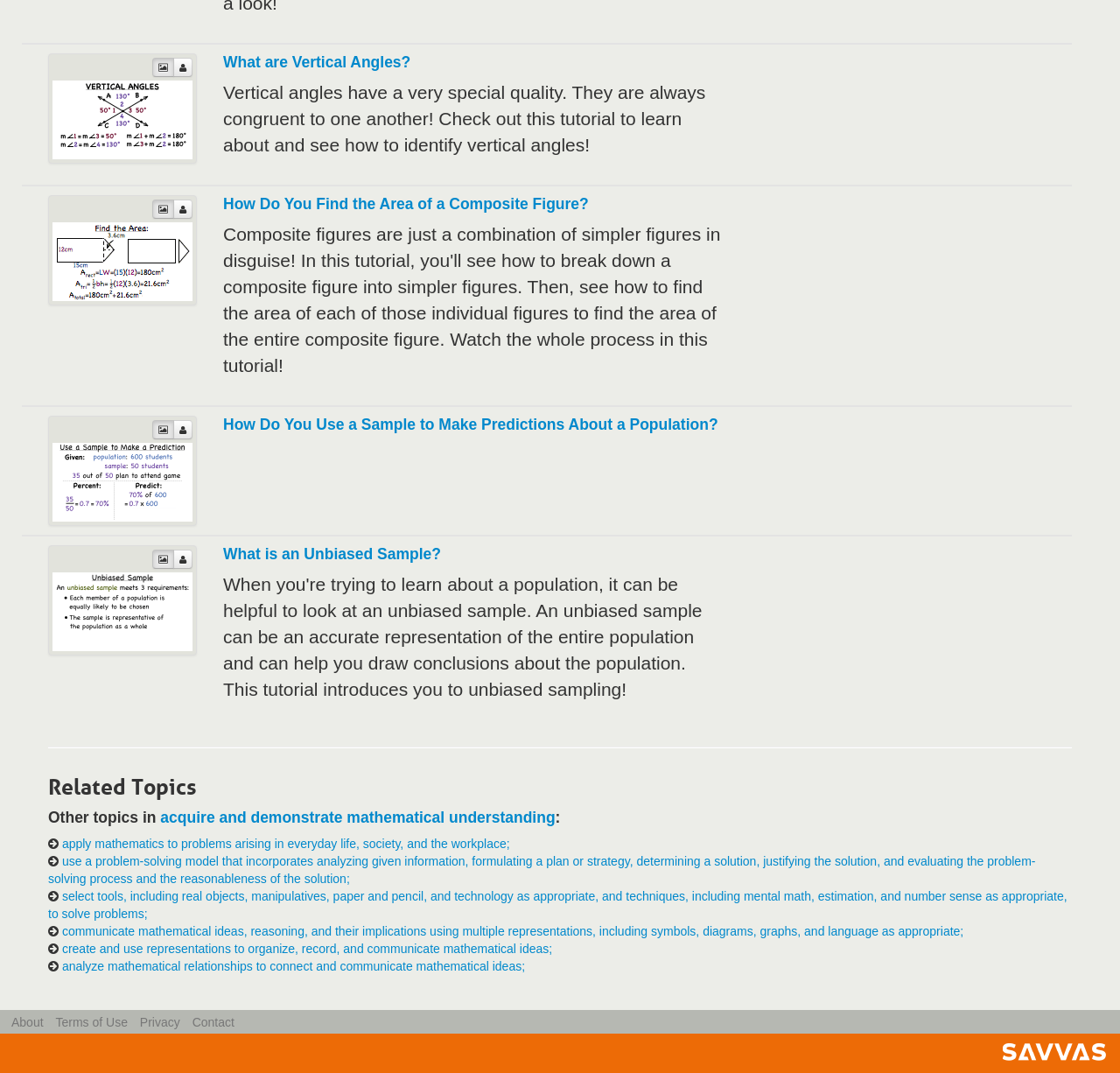What is the last link in the 'Related Topics' section?
Craft a detailed and extensive response to the question.

The last link in the 'Related Topics' section is 'Contact', which is likely a link to a page where users can contact the website or its administrators.